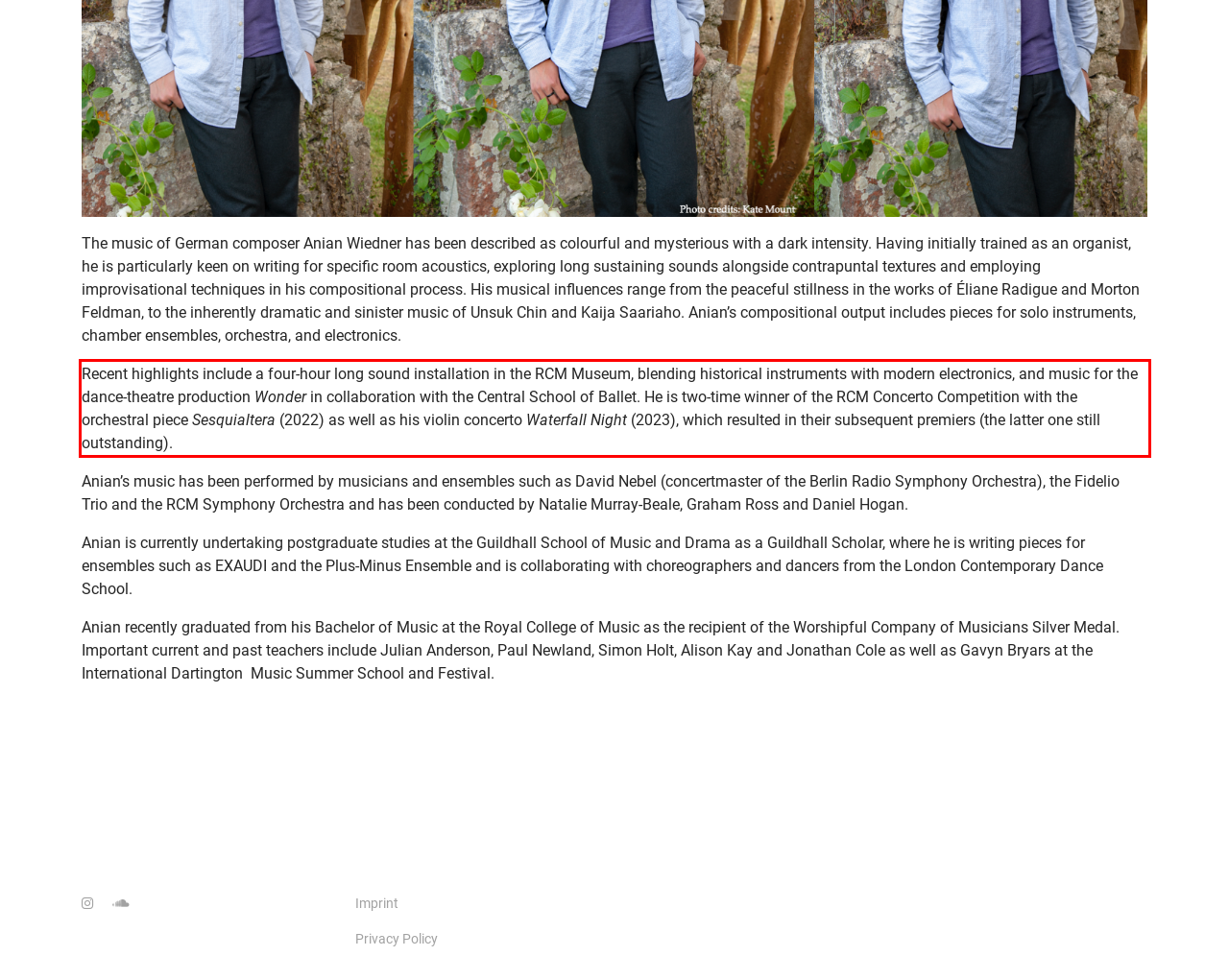Please look at the screenshot provided and find the red bounding box. Extract the text content contained within this bounding box.

Recent highlights include a four-hour long sound installation in the RCM Museum, blending historical instruments with modern electronics, and music for the dance-theatre production Wonder in collaboration with the Central School of Ballet. He is two-time winner of the RCM Concerto Competition with the orchestral piece Sesquialtera (2022) as well as his violin concerto Waterfall Night (2023), which resulted in their subsequent premiers (the latter one still outstanding).